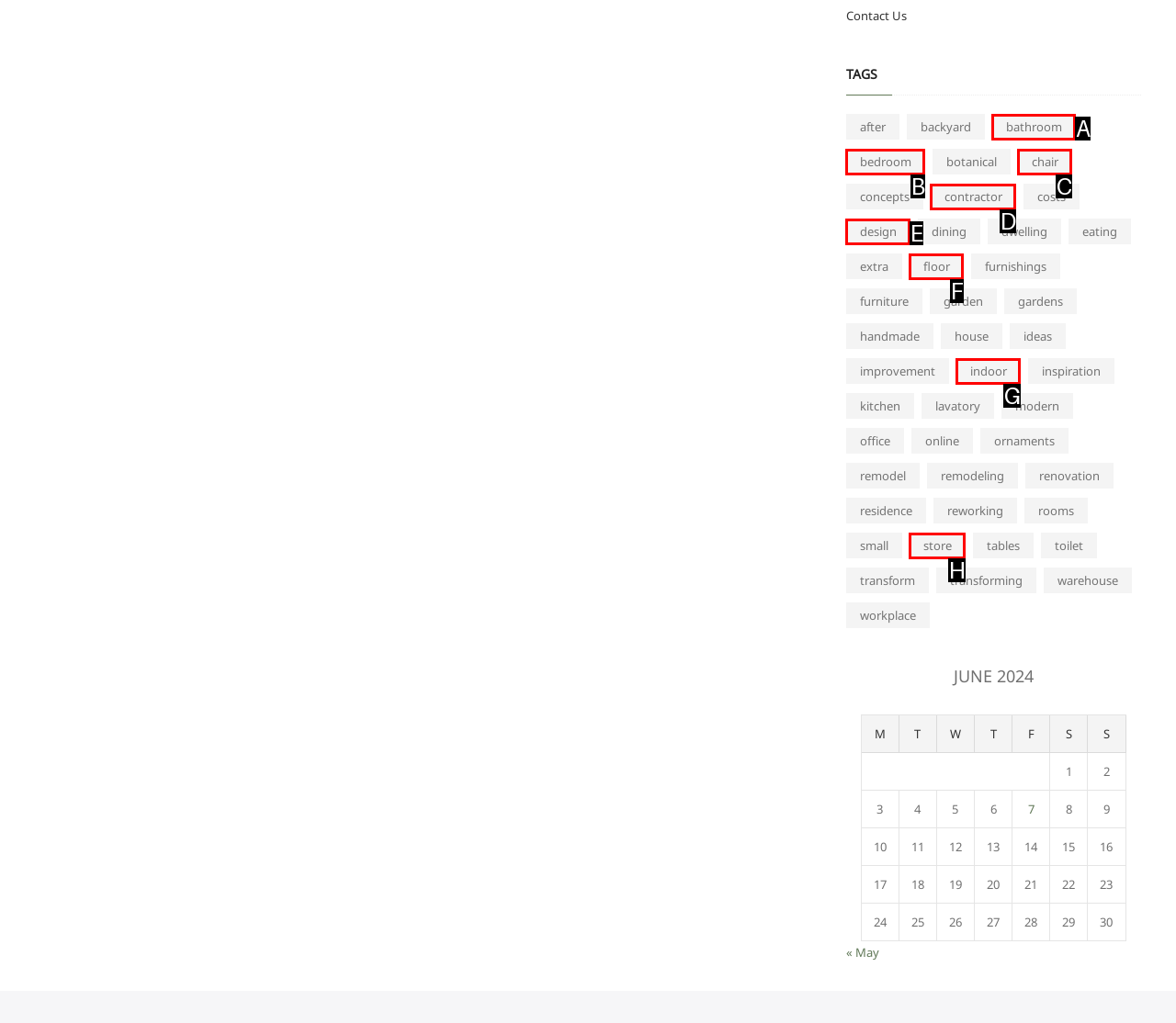Identify the letter of the option that best matches the following description: floor. Respond with the letter directly.

F